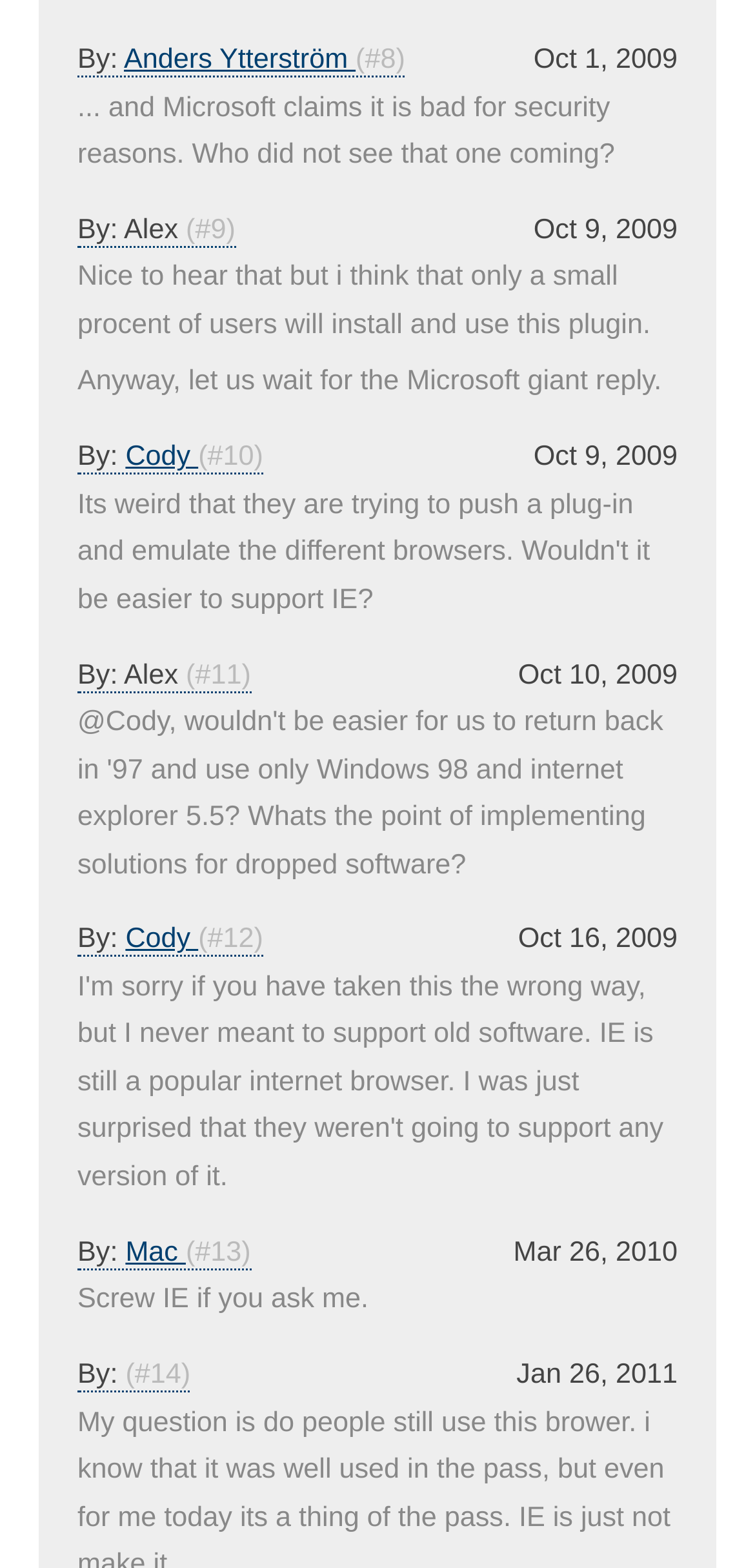Kindly determine the bounding box coordinates for the clickable area to achieve the given instruction: "View Anders Ytterström's profile".

[0.164, 0.029, 0.471, 0.048]